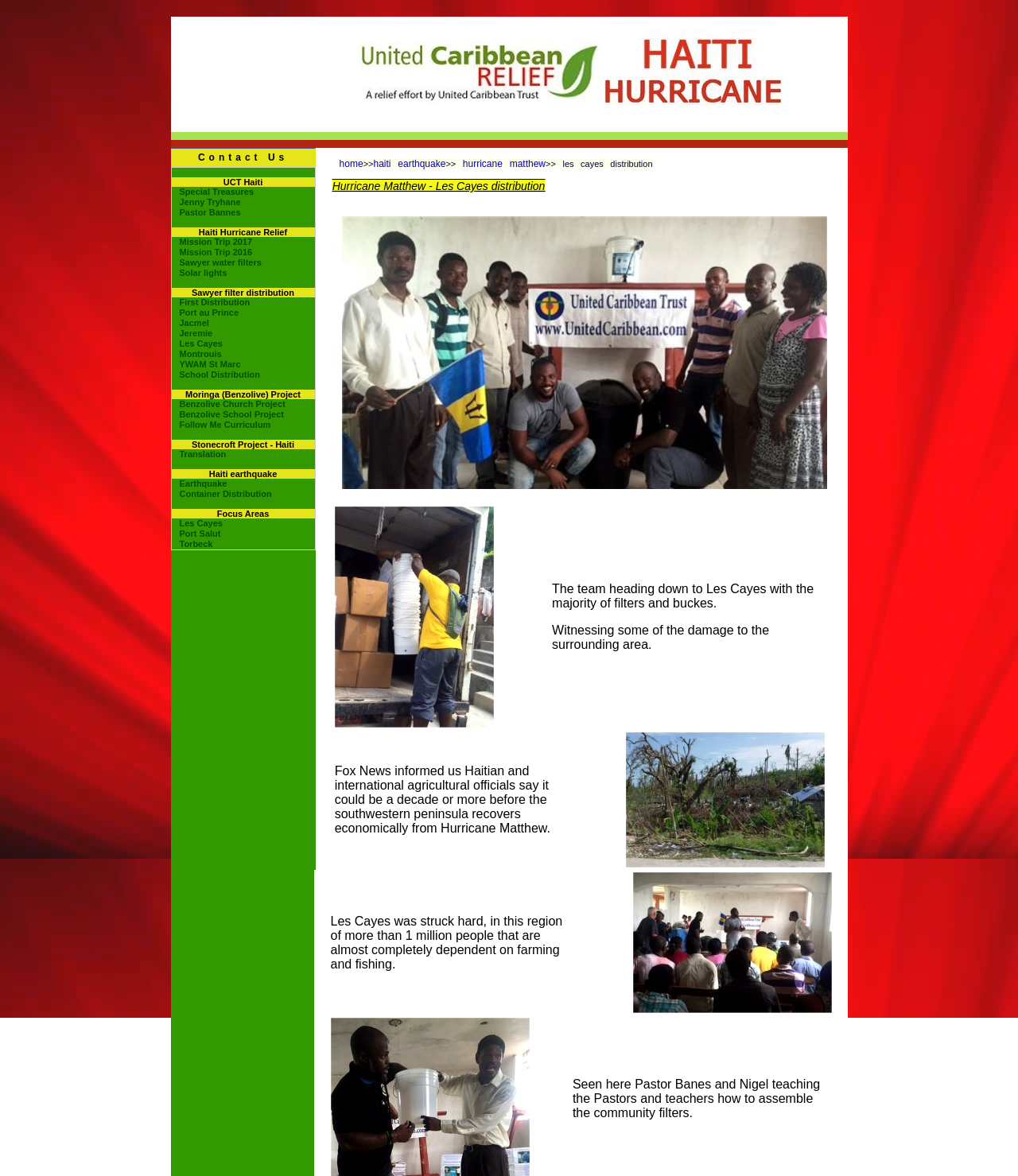Locate the bounding box coordinates of the element that needs to be clicked to carry out the instruction: "View Mission Trip 2017". The coordinates should be given as four float numbers ranging from 0 to 1, i.e., [left, top, right, bottom].

[0.168, 0.201, 0.309, 0.21]